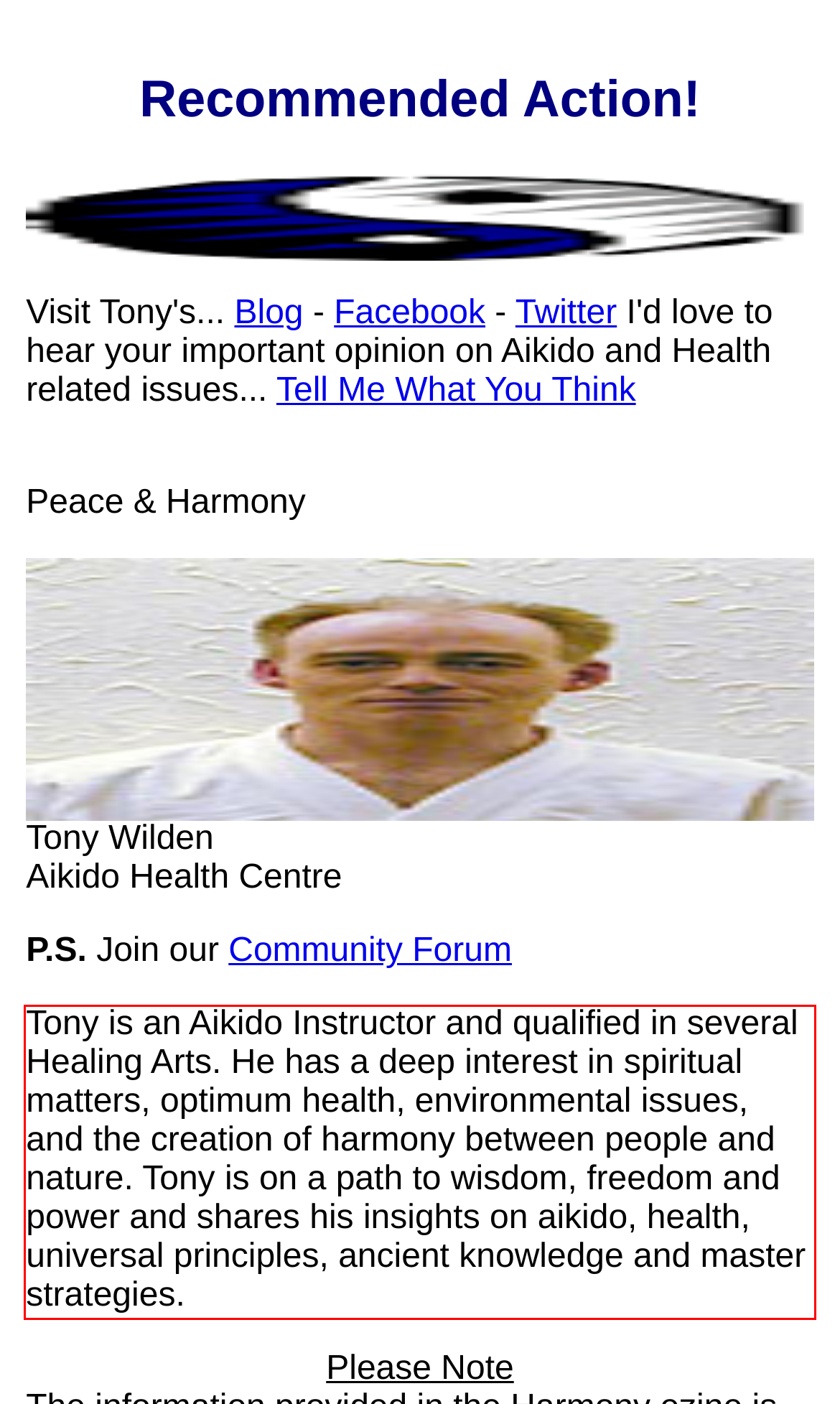Please identify and extract the text content from the UI element encased in a red bounding box on the provided webpage screenshot.

Tony is an Aikido Instructor and qualified in several Healing Arts. He has a deep interest in spiritual matters, optimum health, environmental issues, and the creation of harmony between people and nature. Tony is on a path to wisdom, freedom and power and shares his insights on aikido, health, universal principles, ancient knowledge and master strategies.